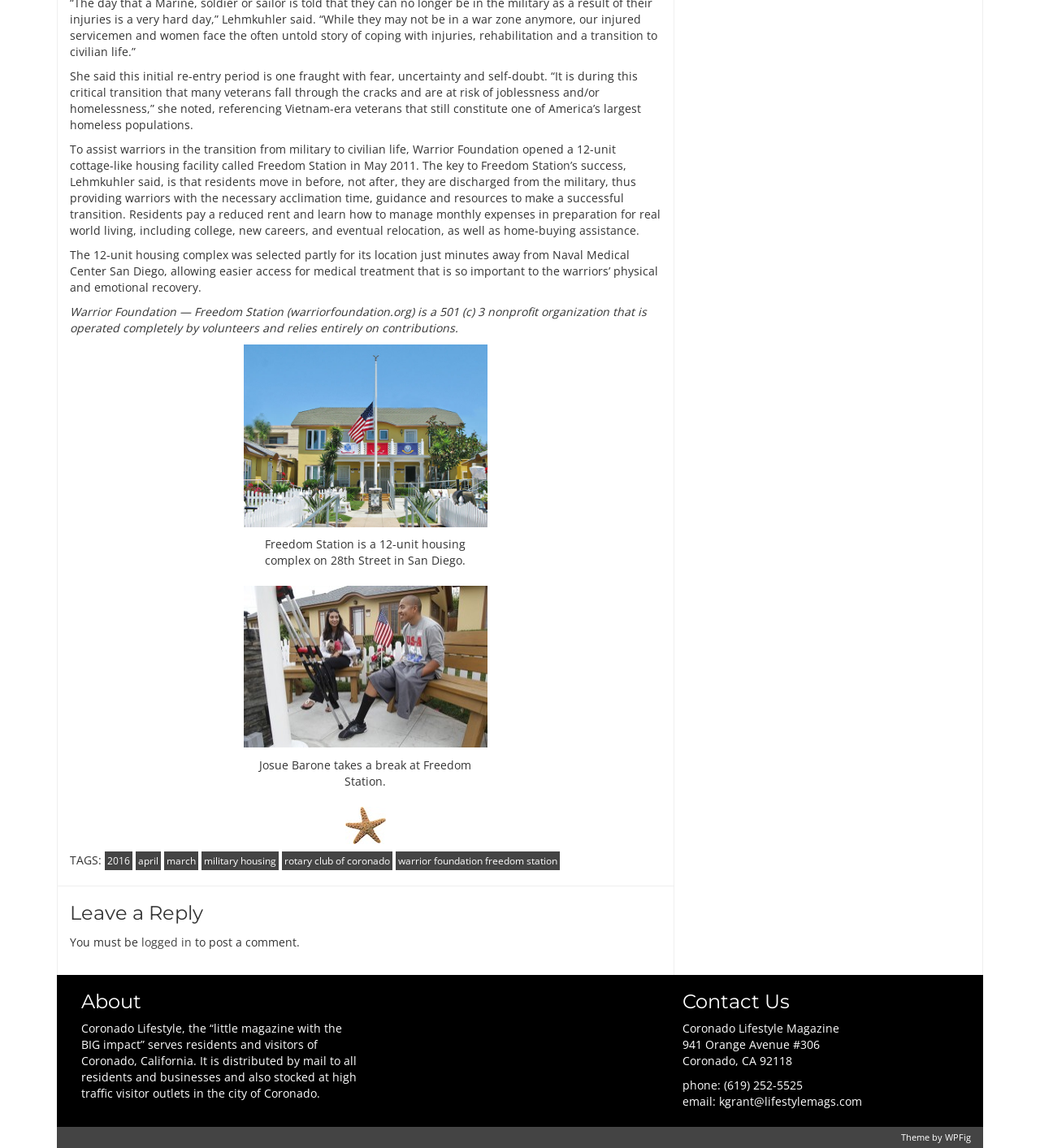Answer briefly with one word or phrase:
What is the name of the magazine that published this article?

Coronado Lifestyle Magazine